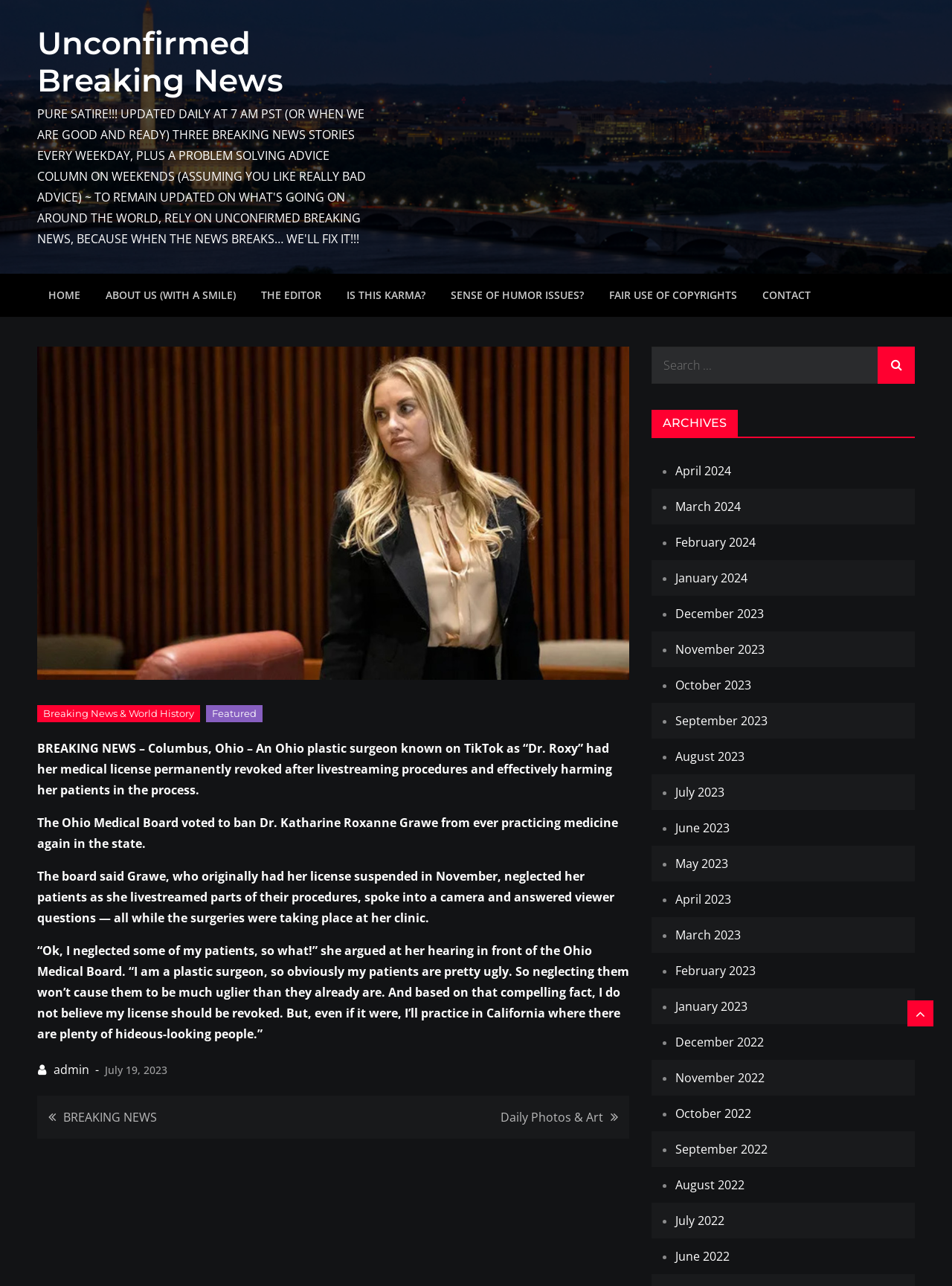Locate the bounding box coordinates of the element that should be clicked to execute the following instruction: "Read the 'Breaking News & World History' article".

[0.039, 0.548, 0.21, 0.562]